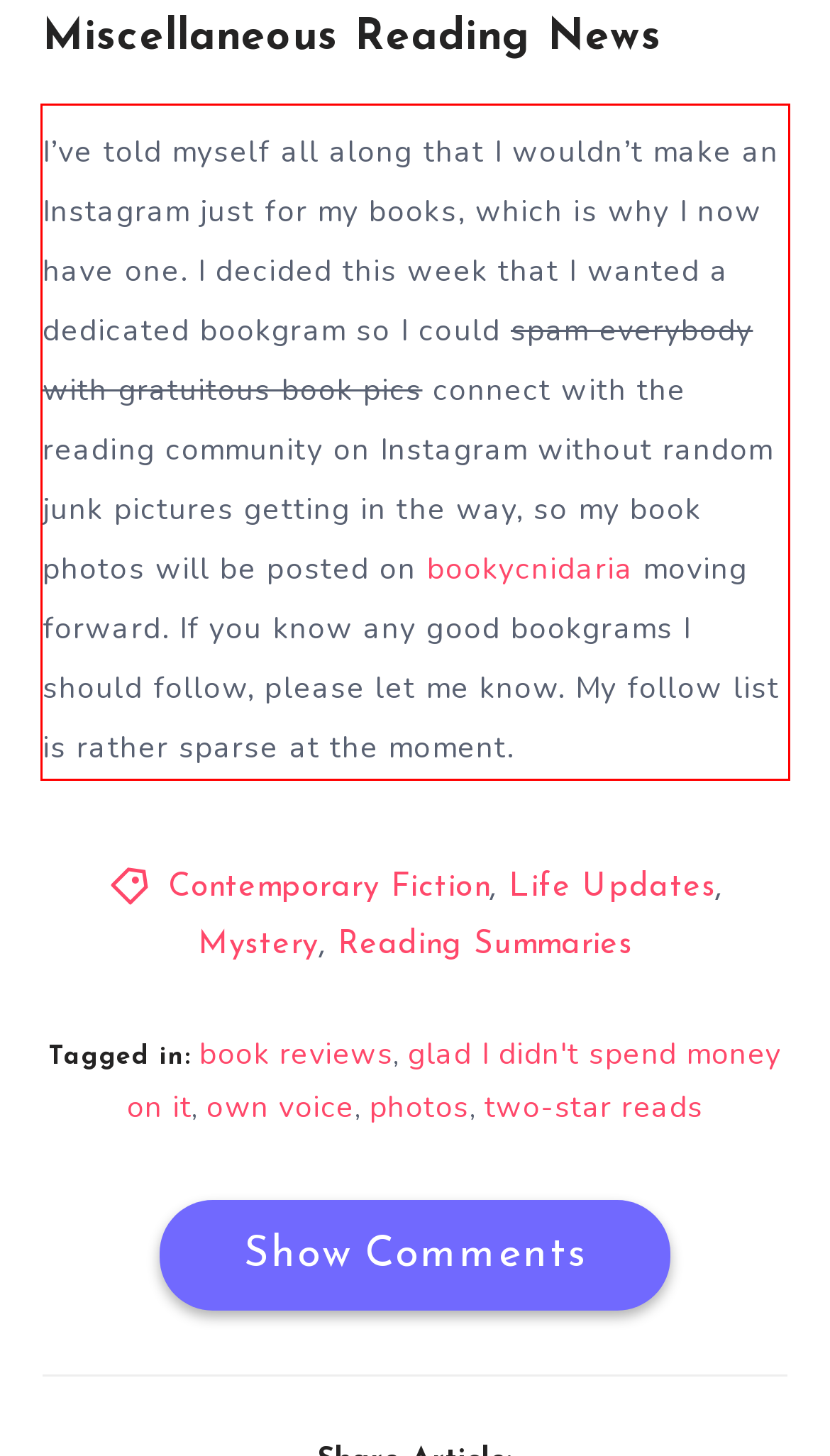Please examine the screenshot of the webpage and read the text present within the red rectangle bounding box.

I’ve told myself all along that I wouldn’t make an Instagram just for my books, which is why I now have one. I decided this week that I wanted a dedicated bookgram so I could spam everybody with gratuitous book pics connect with the reading community on Instagram without random junk pictures getting in the way, so my book photos will be posted on bookycnidaria moving forward. If you know any good bookgrams I should follow, please let me know. My follow list is rather sparse at the moment.